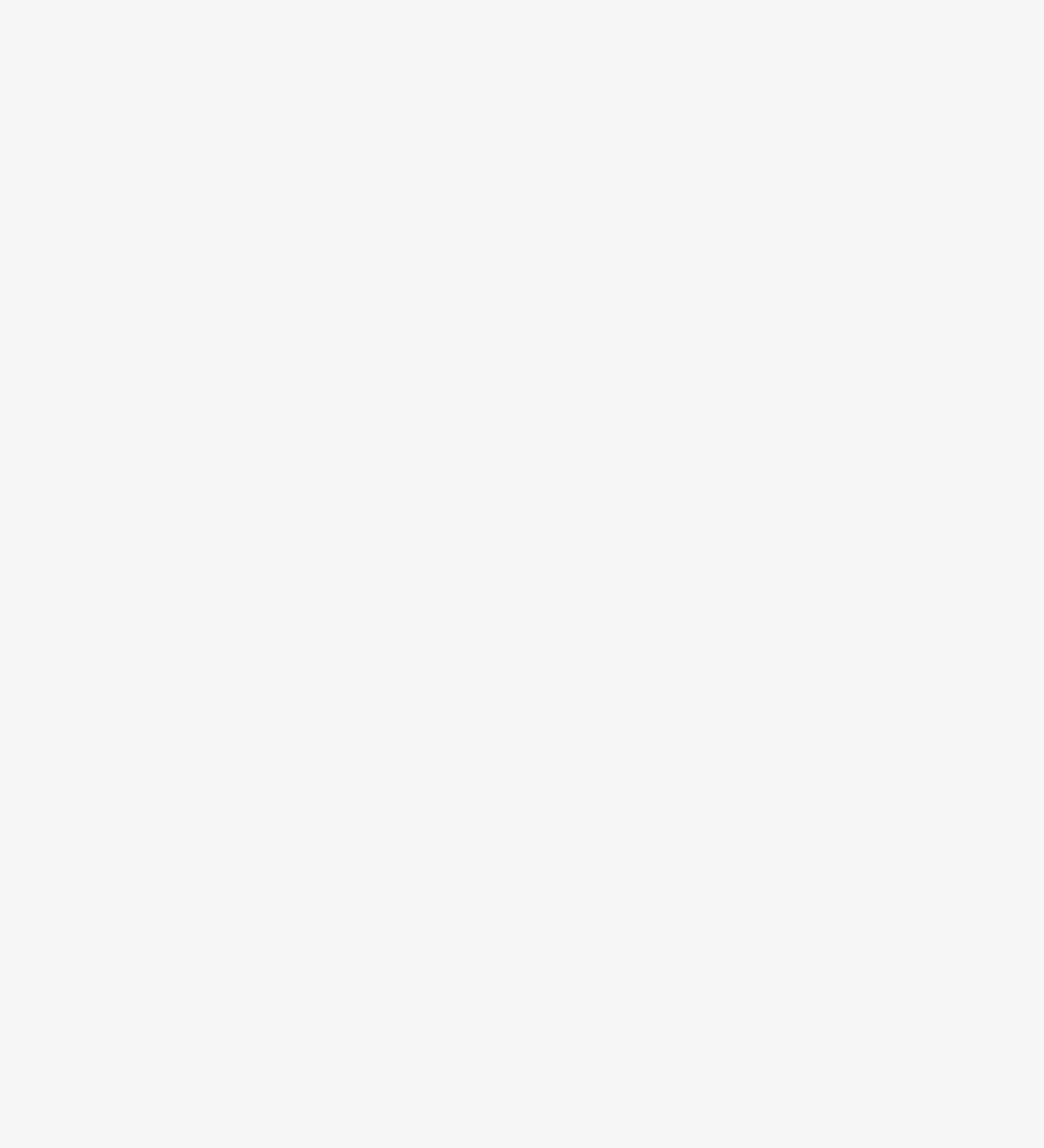Highlight the bounding box coordinates of the region I should click on to meet the following instruction: "Click the 'What is rasam powder made of?' button".

[0.059, 0.787, 0.605, 0.82]